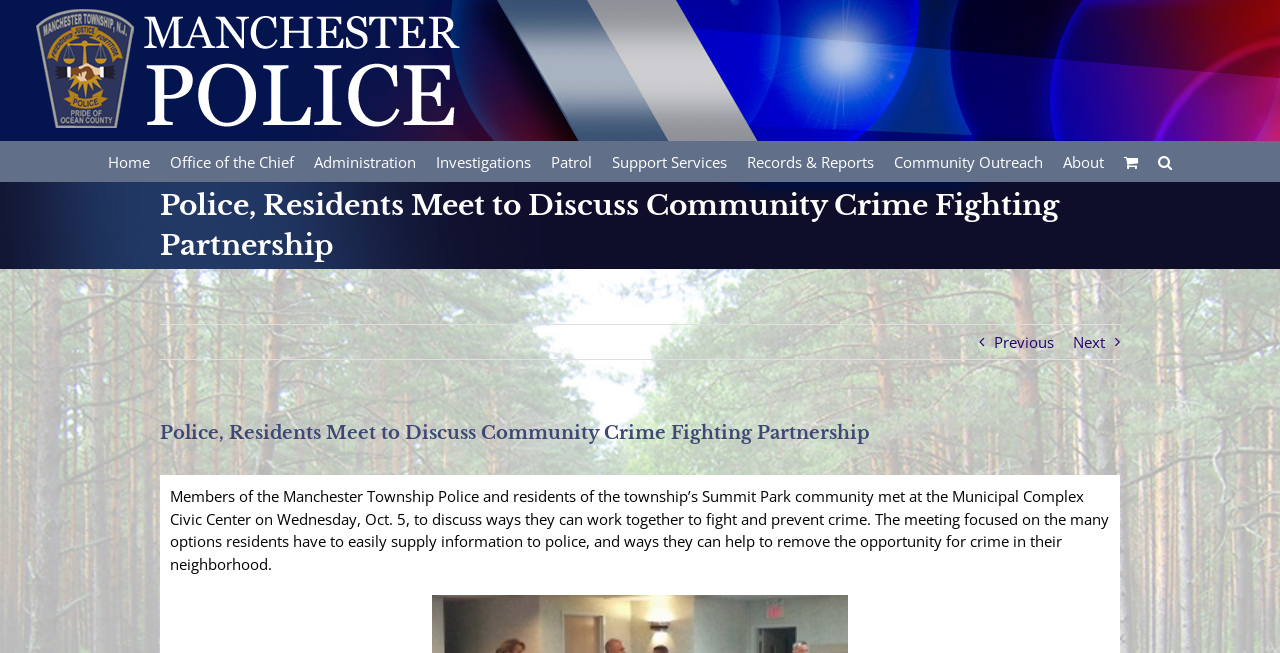Locate the bounding box coordinates of the item that should be clicked to fulfill the instruction: "Click Office of the Chief".

[0.133, 0.216, 0.23, 0.277]